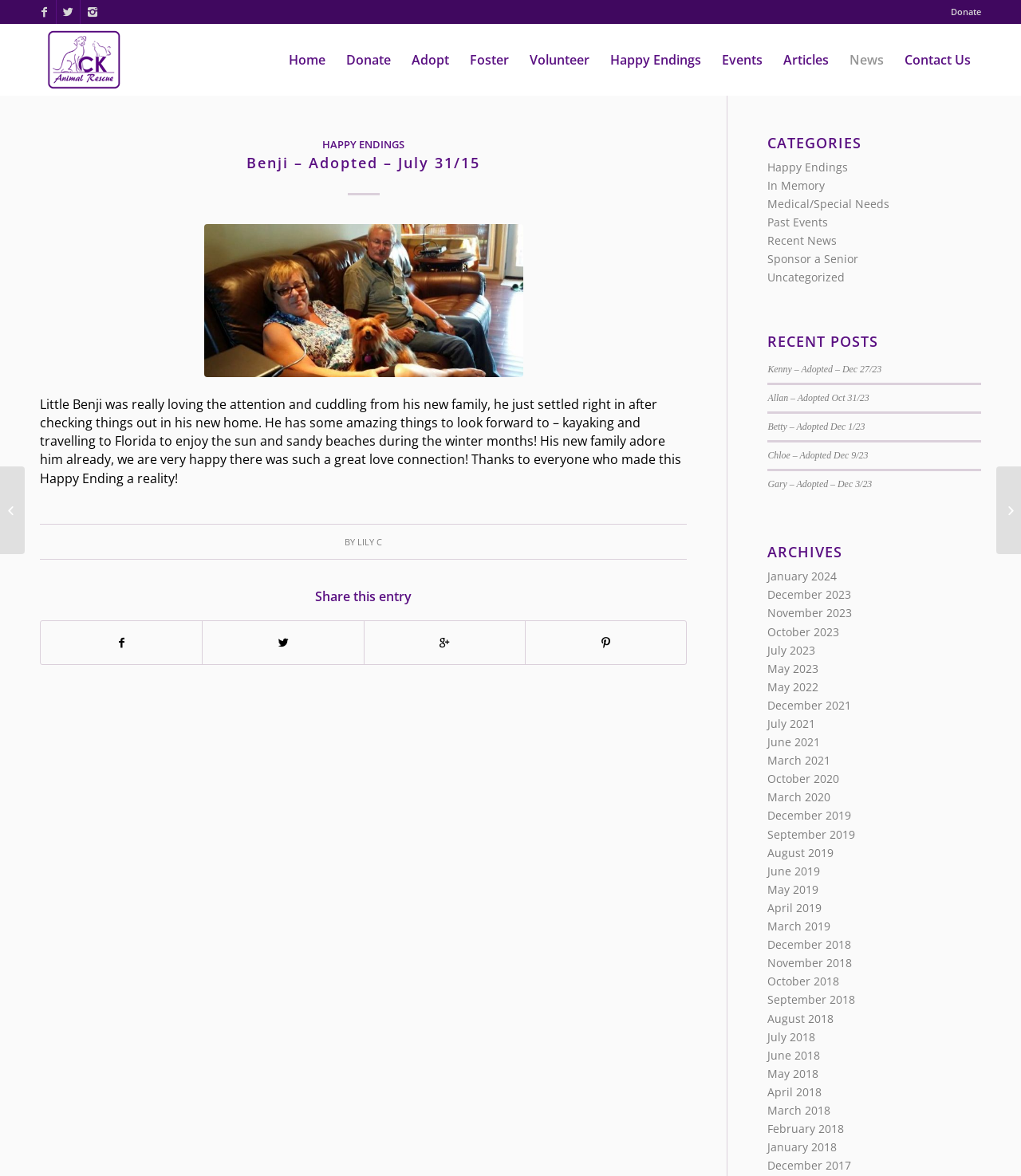What is the name of the adopted dog?
Kindly offer a detailed explanation using the data available in the image.

The webpage is about a dog named Benji who was adopted on July 31, 2015, as indicated by the heading 'Benji – Adopted – July 31/15'.